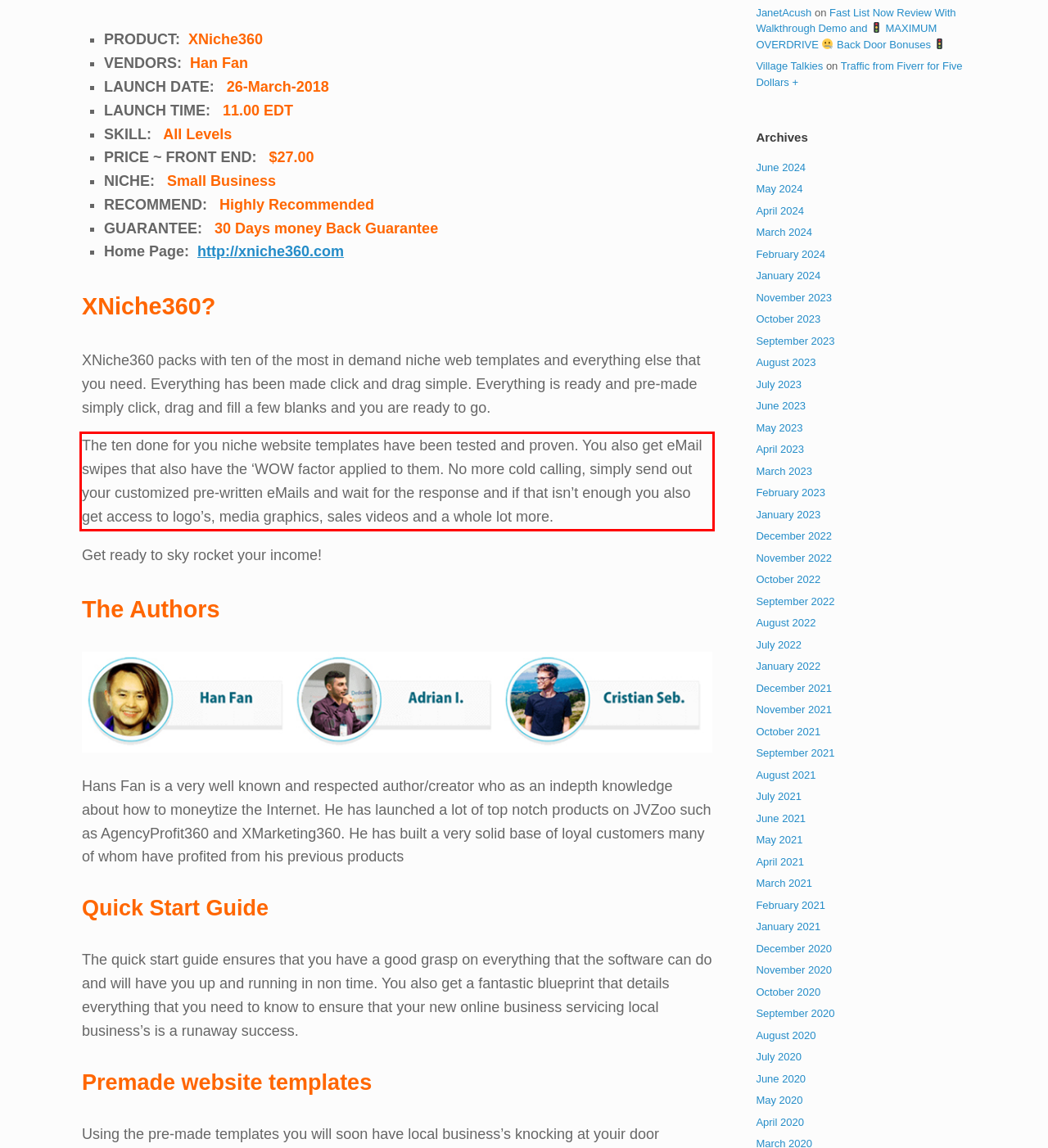Please use OCR to extract the text content from the red bounding box in the provided webpage screenshot.

The ten done for you niche website templates have been tested and proven. You also get eMail swipes that also have the ‘WOW factor applied to them. No more cold calling, simply send out your customized pre-written eMails and wait for the response and if that isn’t enough you also get access to logo’s, media graphics, sales videos and a whole lot more.